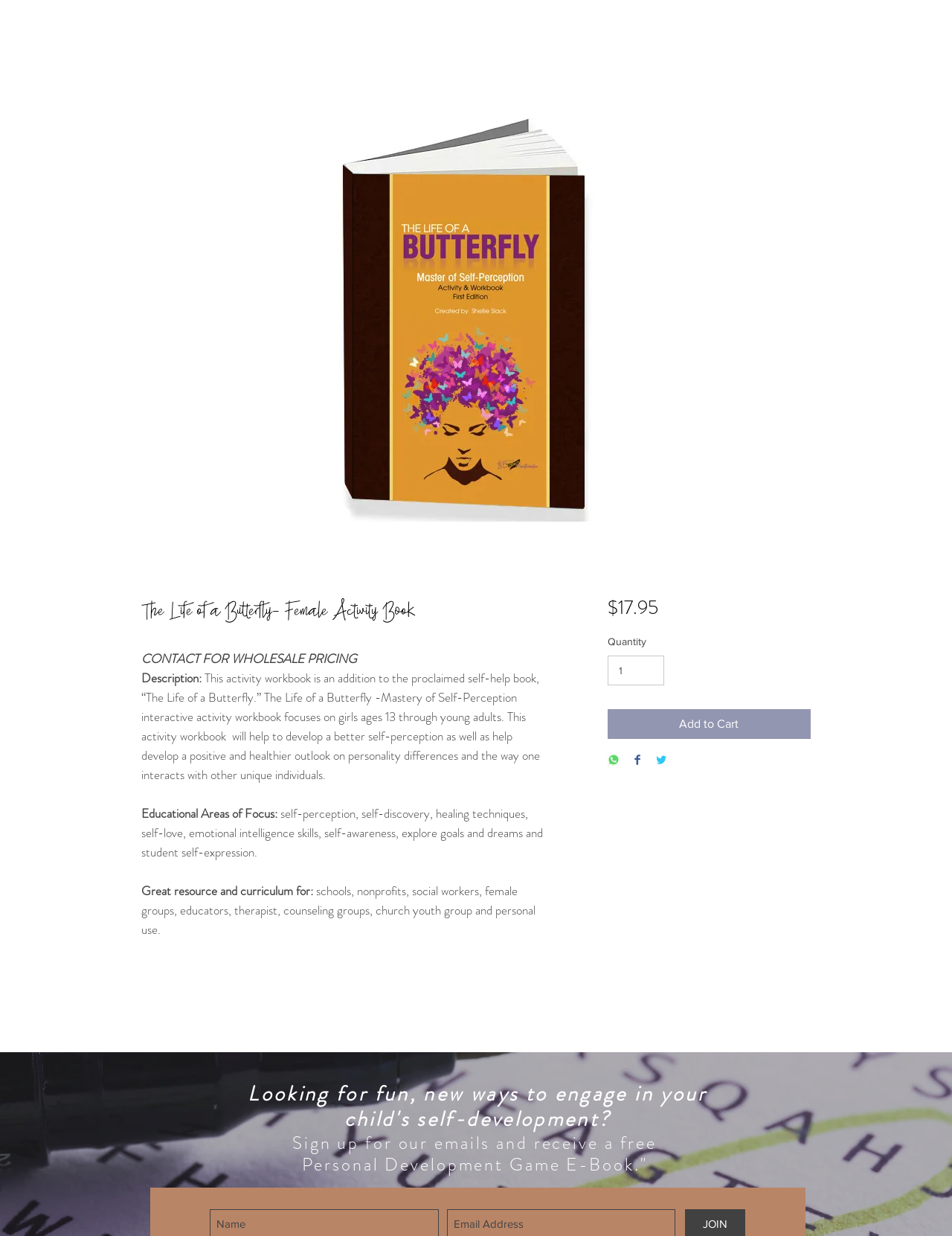Based on the element description: "Add to Cart", identify the UI element and provide its bounding box coordinates. Use four float numbers between 0 and 1, [left, top, right, bottom].

[0.638, 0.574, 0.852, 0.598]